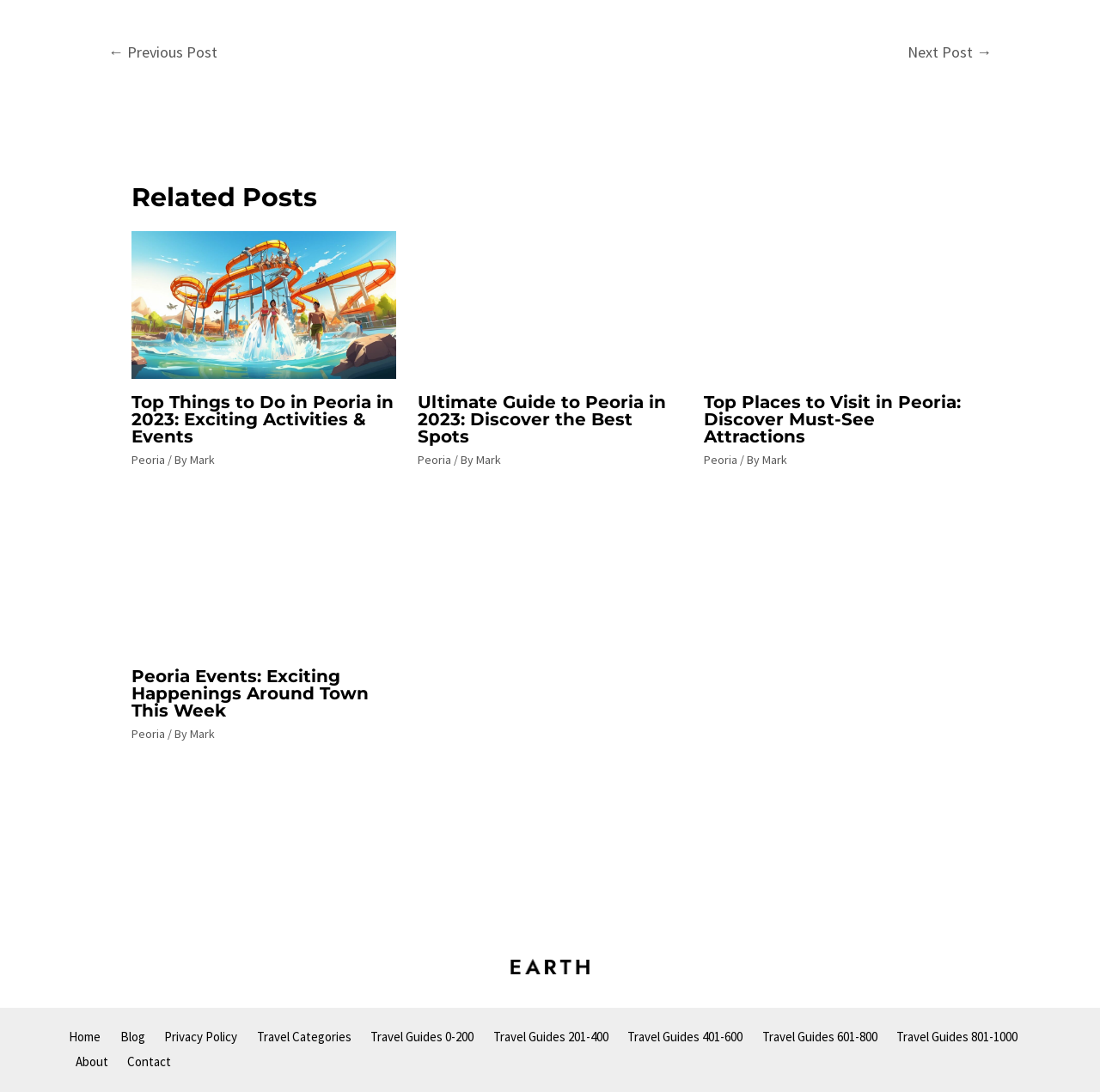With reference to the image, please provide a detailed answer to the following question: Who is the author of the second related post?

I looked at the second article element and found the link 'Mark' after the text '/ By'.